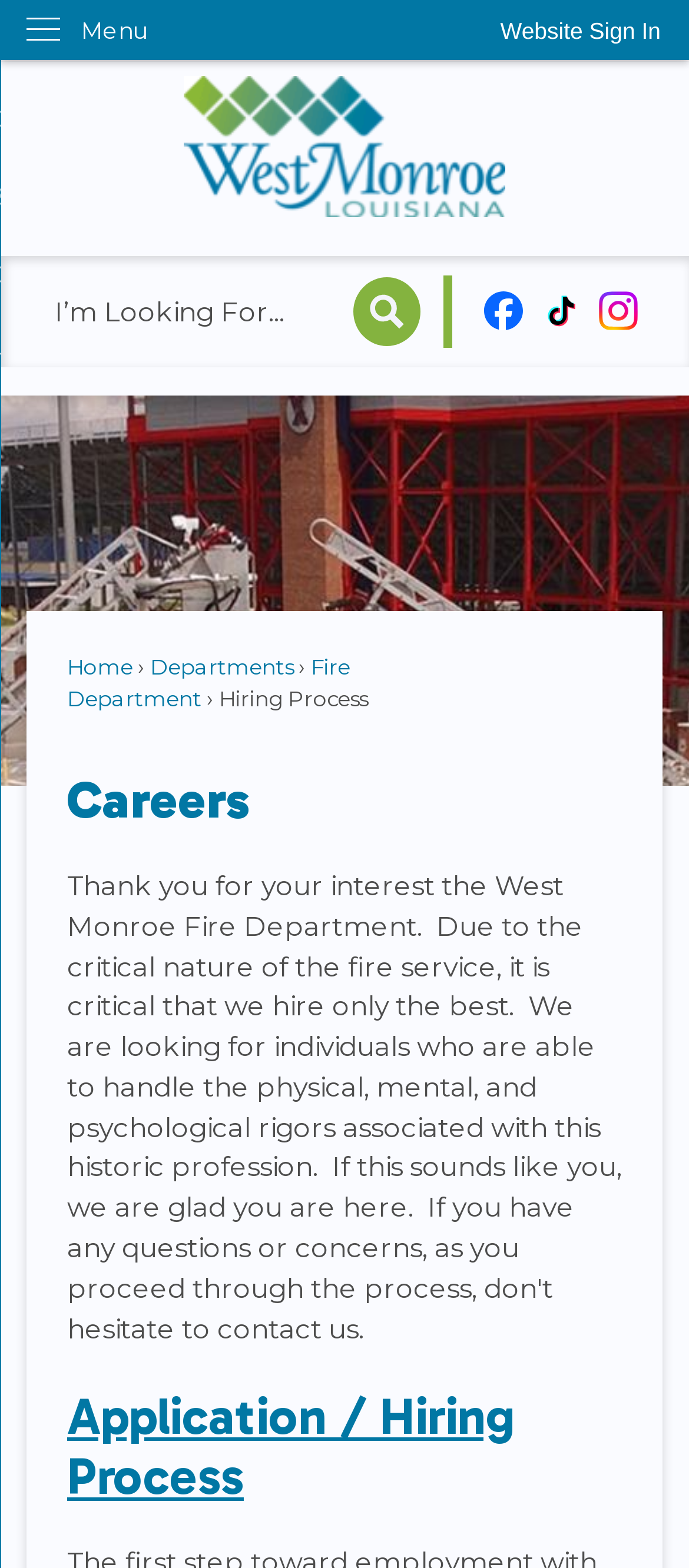Locate the bounding box coordinates of the region to be clicked to comply with the following instruction: "Visit Pune Aarogya". The coordinates must be four float numbers between 0 and 1, in the form [left, top, right, bottom].

None